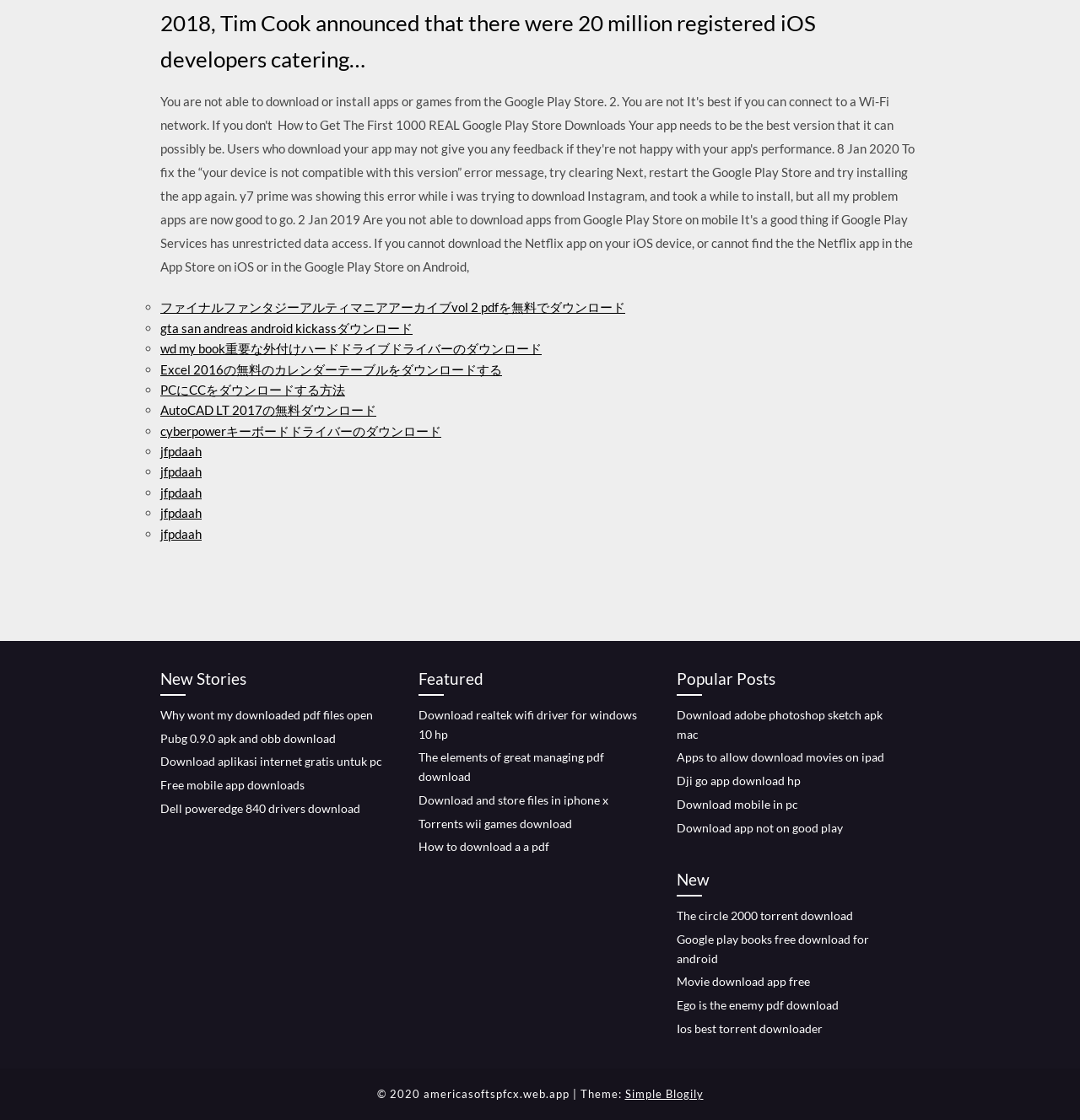Find the bounding box of the web element that fits this description: "cyberpowerキーボードドライバーのダウンロード".

[0.148, 0.378, 0.409, 0.391]